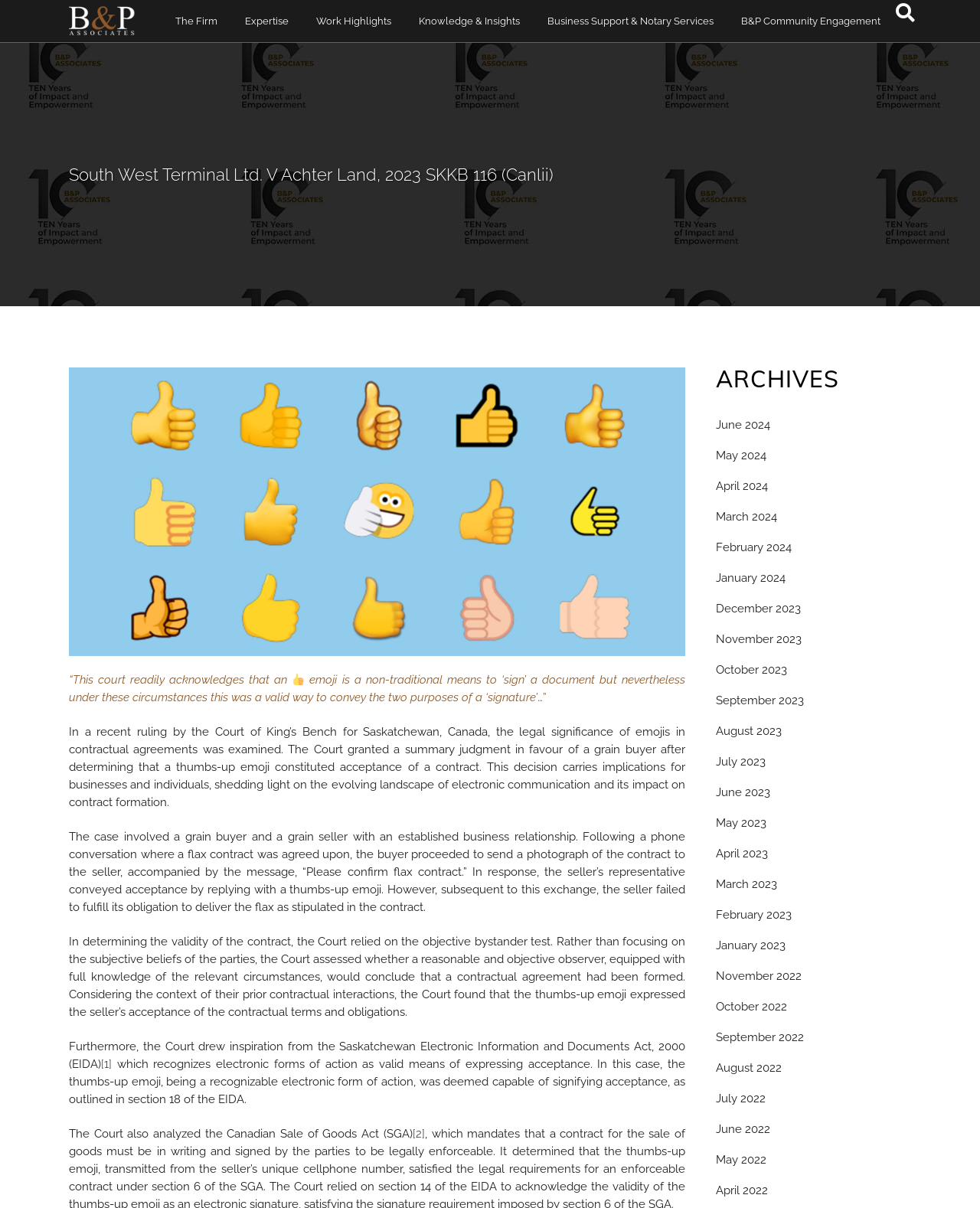Highlight the bounding box coordinates of the element that should be clicked to carry out the following instruction: "Read about South West Terminal Ltd. V Achter Land, 2023 SKKB 116". The coordinates must be given as four float numbers ranging from 0 to 1, i.e., [left, top, right, bottom].

[0.07, 0.137, 0.93, 0.152]